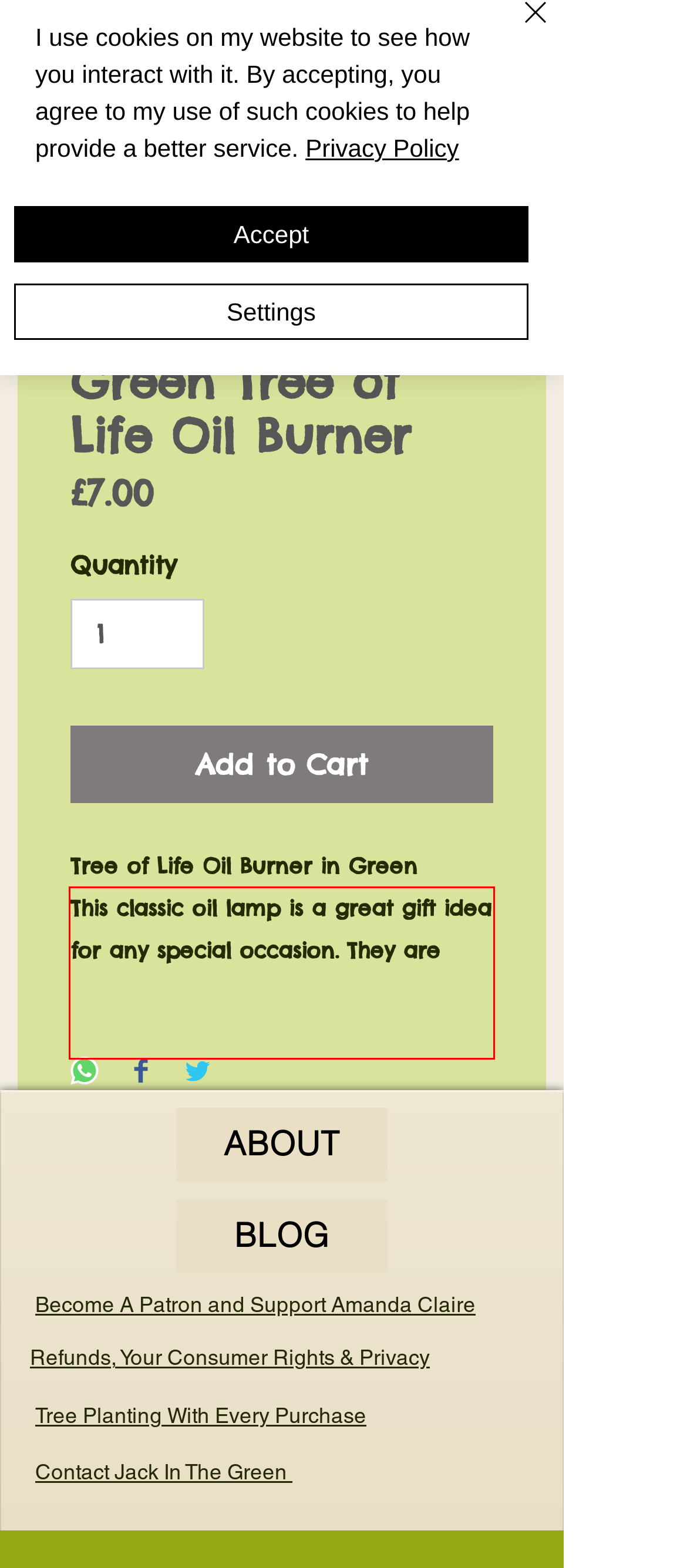In the given screenshot, locate the red bounding box and extract the text content from within it.

This classic oil lamp is a great gift idea for any special occasion. They are finished with a decorative glaze to give that high standard finish.